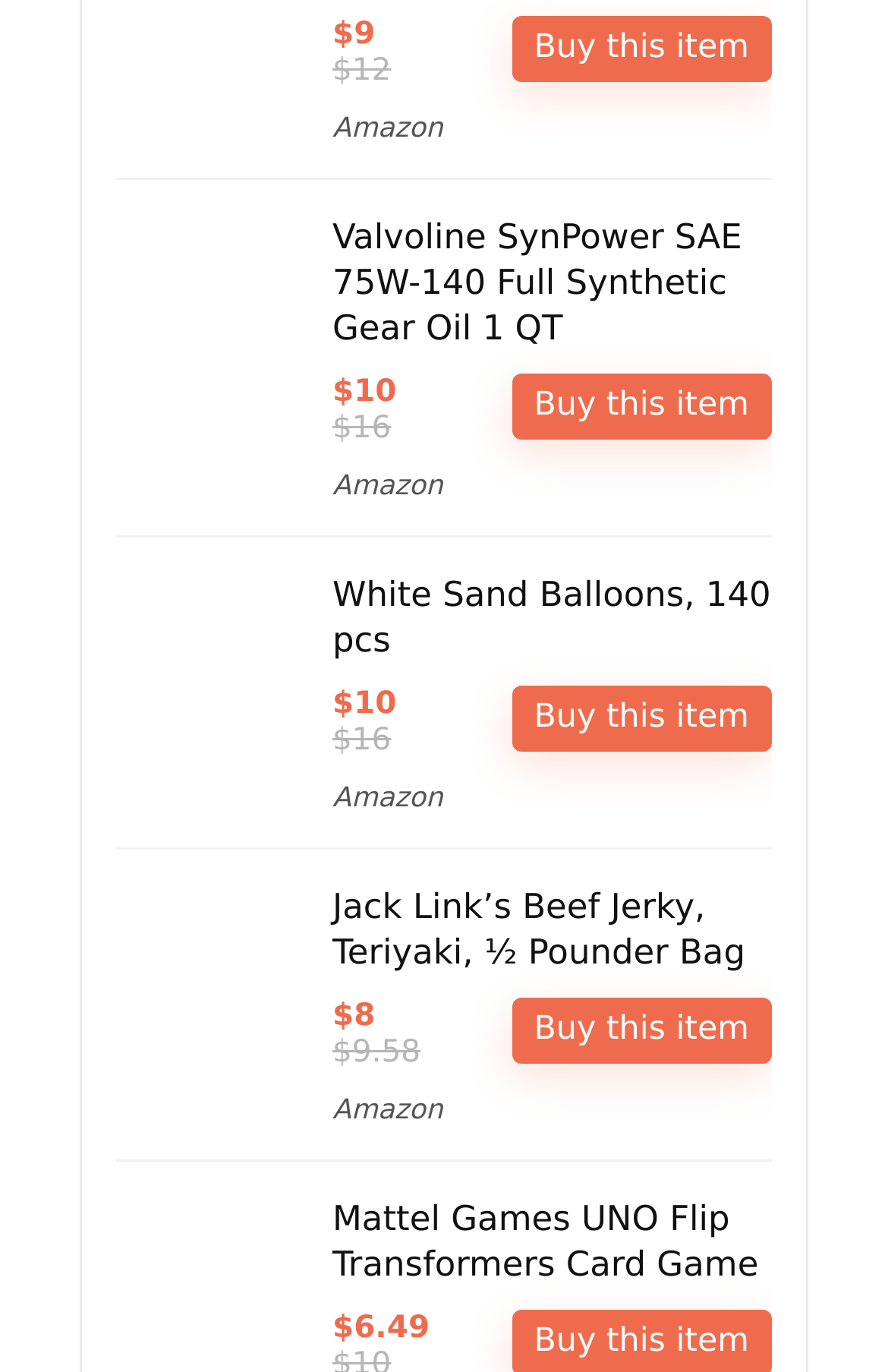Analyze the image and deliver a detailed answer to the question: How many products are listed on this page?

I counted the number of headings that describe products, and there are 5 of them: Valvoline SynPower SAE 75W-140 Full Synthetic Gear Oil 1 QT, White Sand Balloons, 140 pcs, Jack Link’s Beef Jerky, Teriyaki, ½ Pounder Bag, and Mattel Games UNO Flip Transformers Card Game.